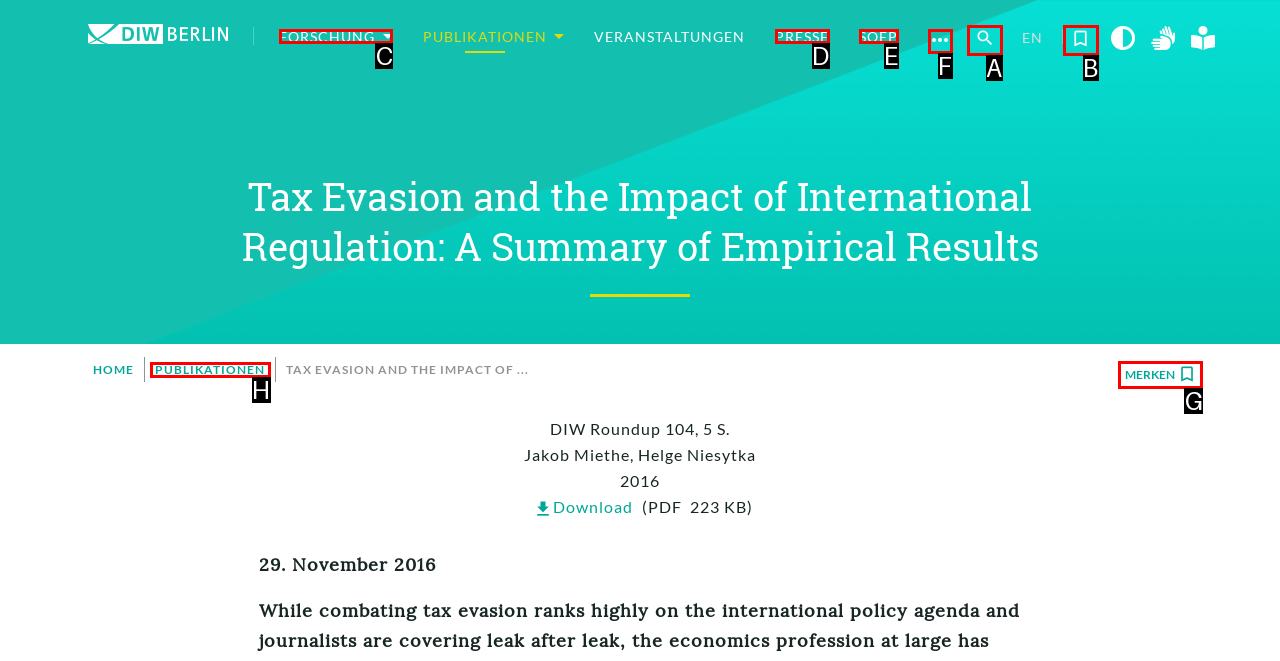Based on the given description: search clear, identify the correct option and provide the corresponding letter from the given choices directly.

A